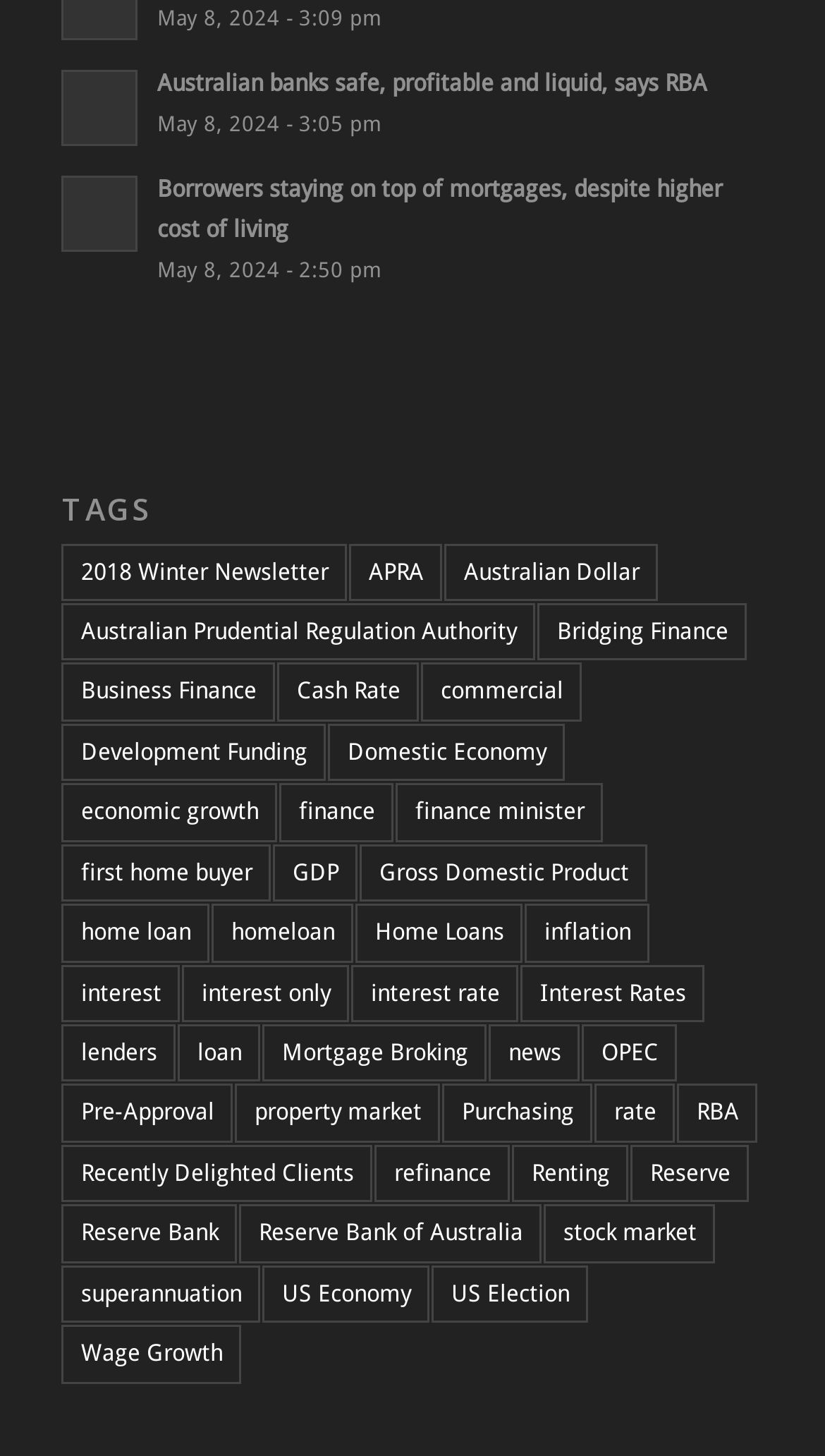Determine the bounding box coordinates for the element that should be clicked to follow this instruction: "Explore news about interest rates". The coordinates should be given as four float numbers between 0 and 1, in the format [left, top, right, bottom].

[0.631, 0.662, 0.854, 0.702]